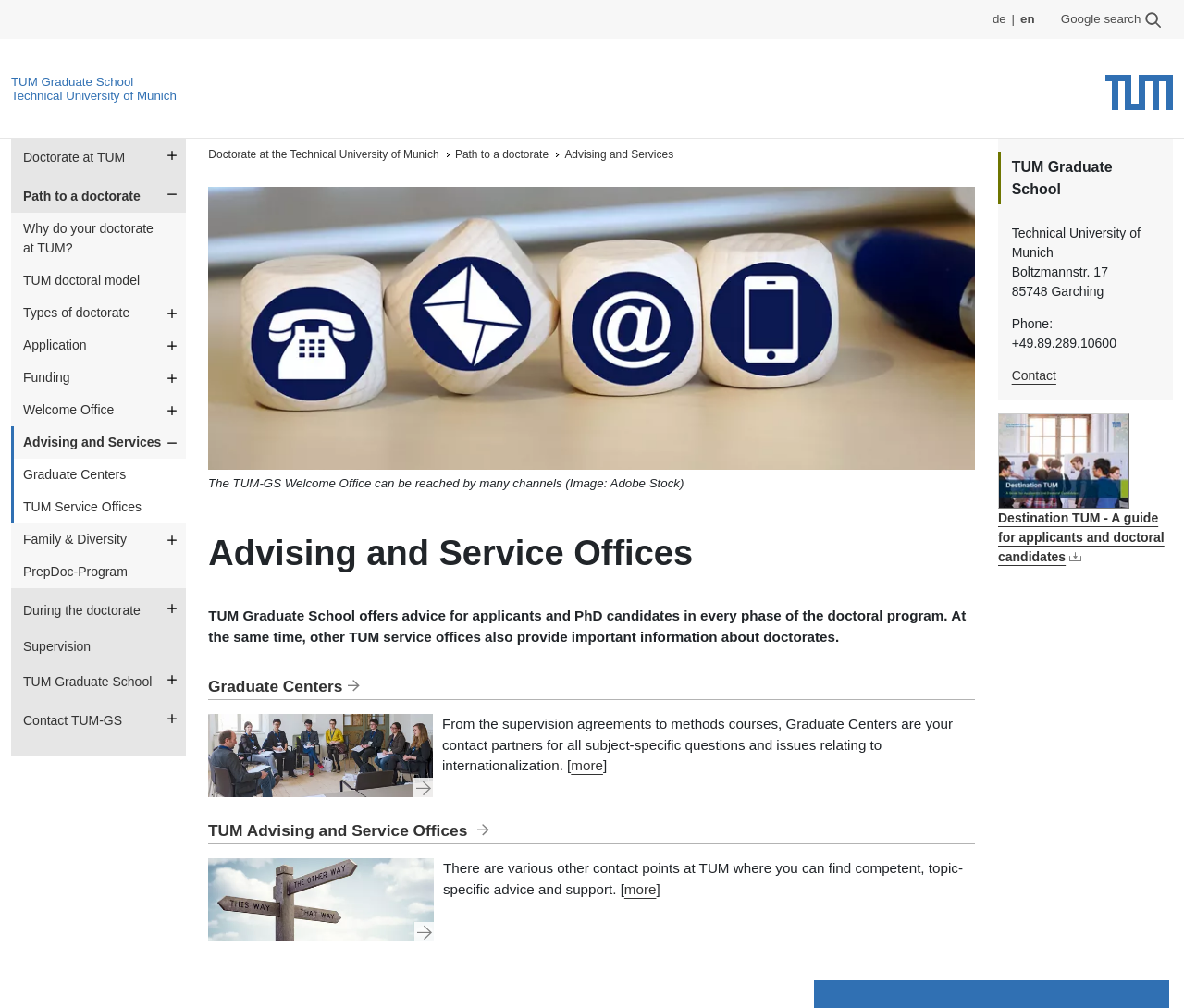What is the address of the Technical University of Munich?
Please use the image to deliver a detailed and complete answer.

The address of the Technical University of Munich is mentioned in the complementary section at the bottom right corner of the webpage, as 'Boltzmannstr. 17, 85748 Garching'.